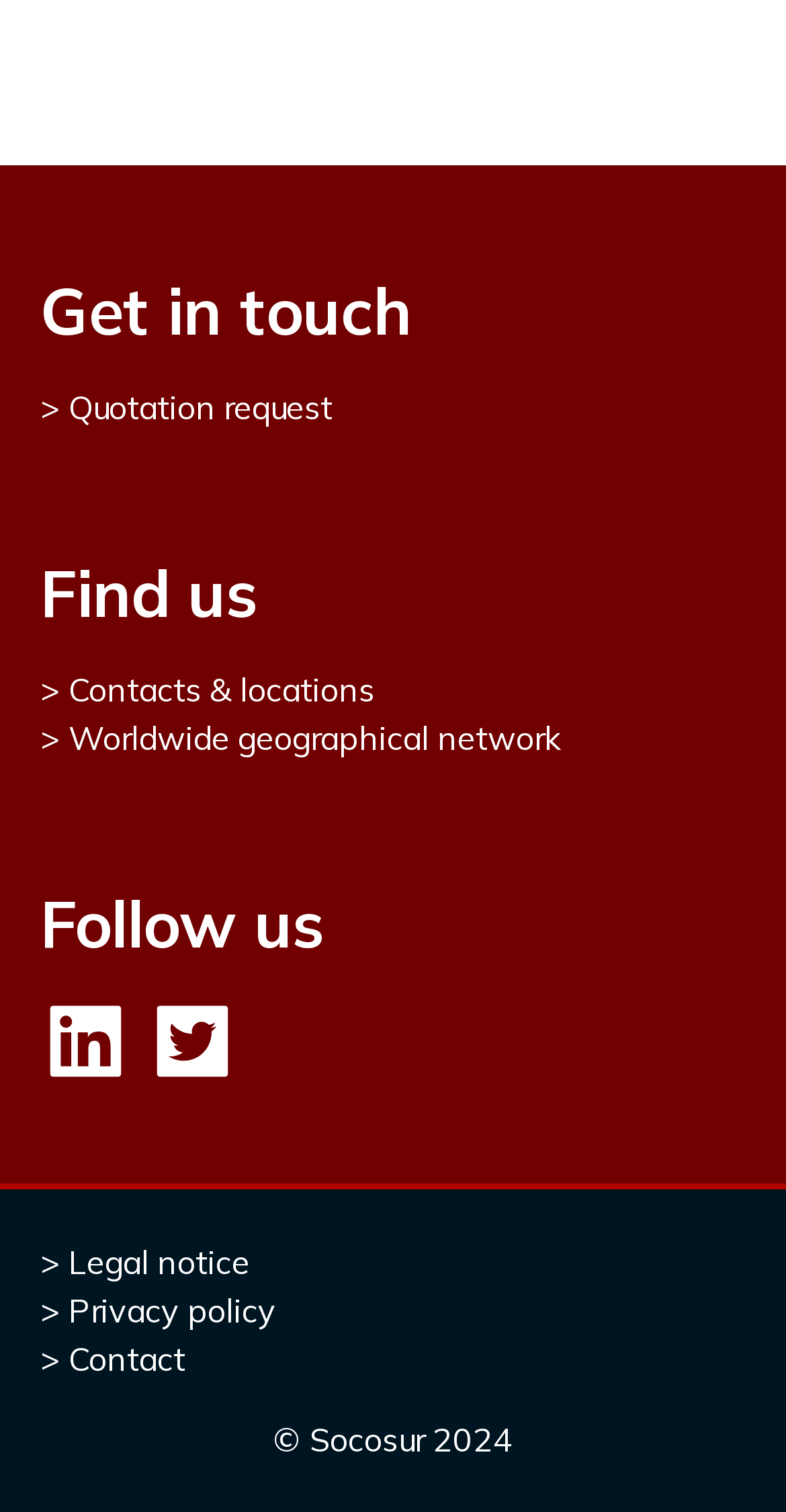What is the company name at the bottom of the page?
Answer the question using a single word or phrase, according to the image.

Socosur